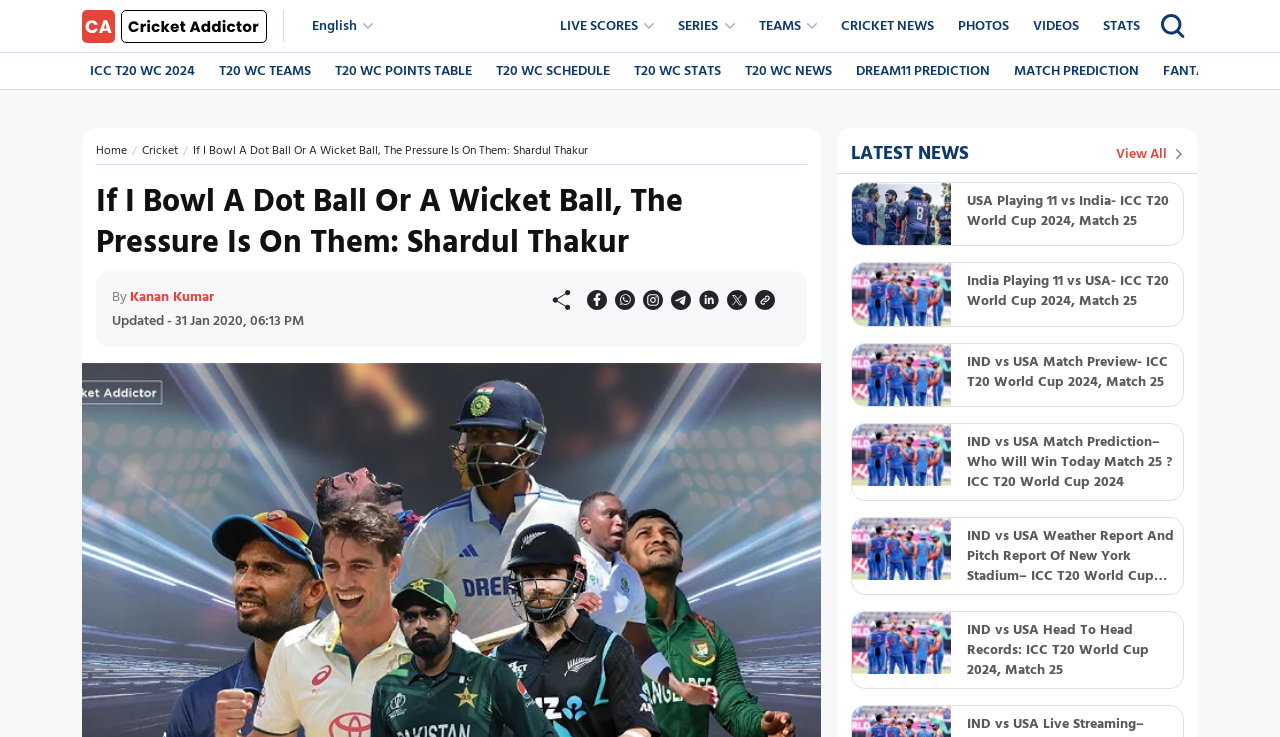What is the name of the cricketer mentioned in the article?
Refer to the image and give a detailed answer to the query.

The article's title is 'If I Bowl A Dot Ball Or A Wicket Ball, The Pressure Is On Them: Shardul Thakur', which indicates that Shardul Thakur is the cricketer being referred to.